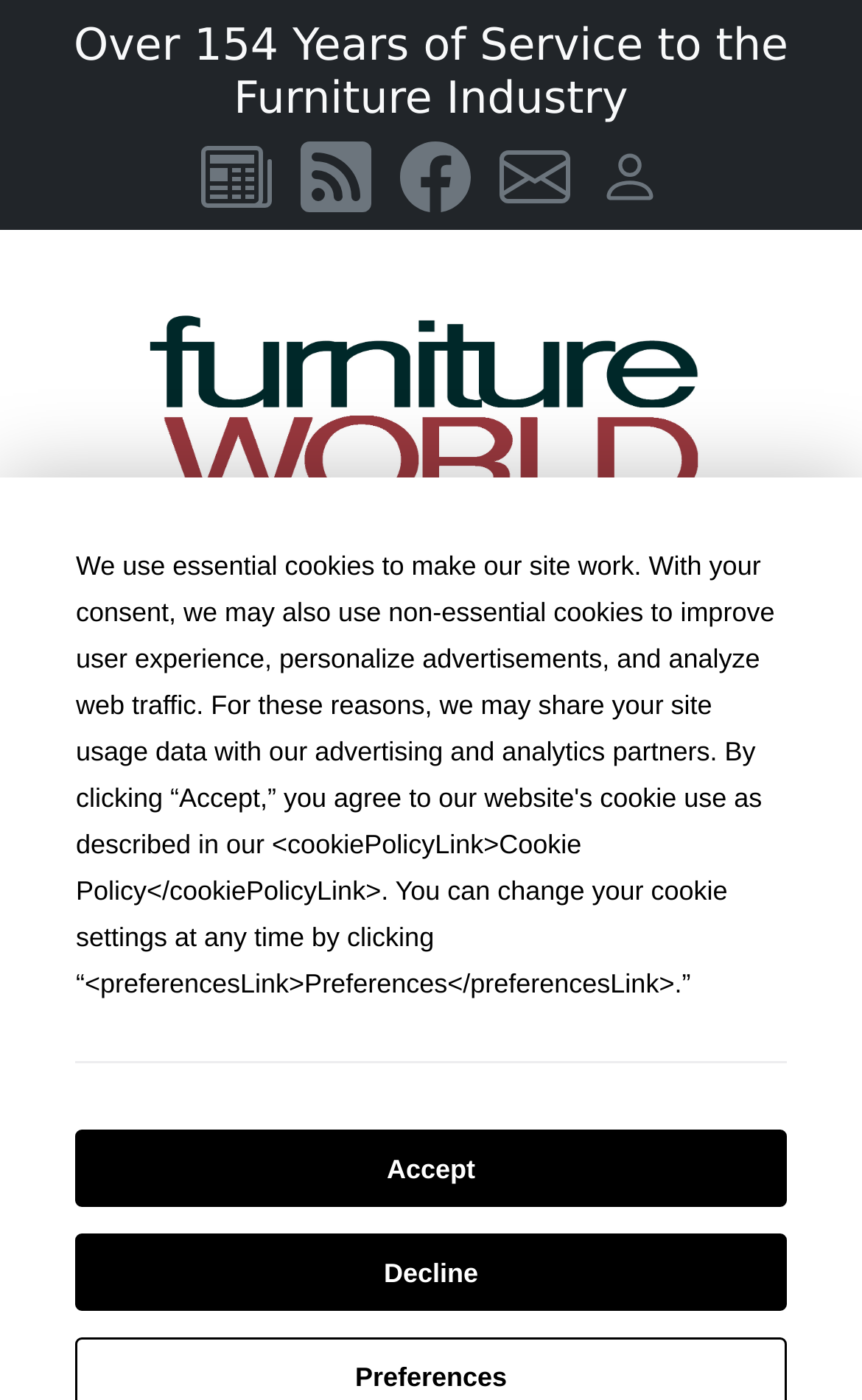Locate the UI element described by aria-label="Advertisement" title="3rd party ad content" in the provided webpage screenshot. Return the bounding box coordinates in the format (top-left x, top-left y, bottom-right x, bottom-right y), ensuring all values are between 0 and 1.

[0.083, 0.406, 0.917, 0.722]